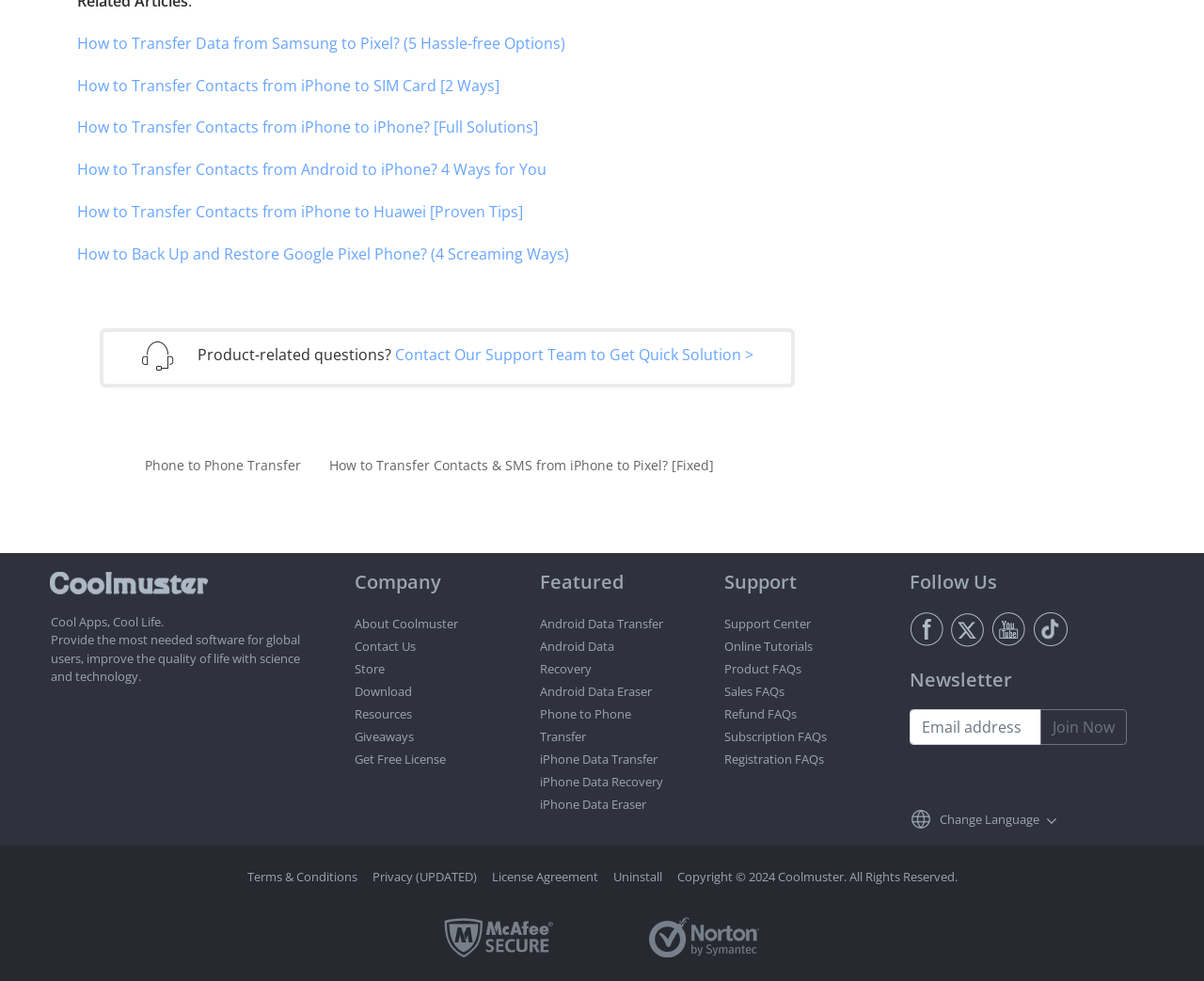Please mark the clickable region by giving the bounding box coordinates needed to complete this instruction: "Click on 'How to Transfer Data from Samsung to Pixel? (5 Hassle-free Options)'".

[0.064, 0.033, 0.47, 0.055]